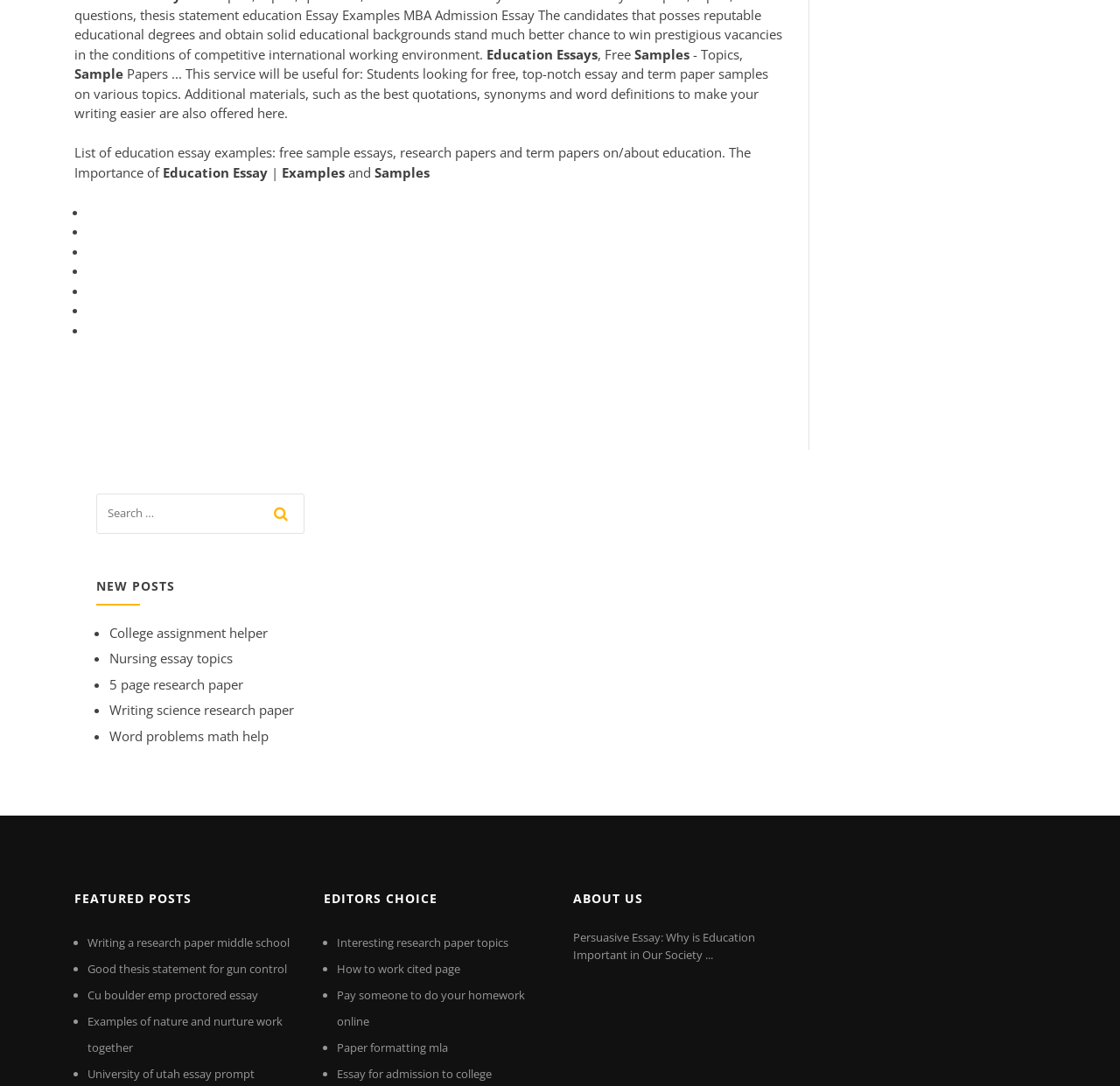Answer the following in one word or a short phrase: 
What is the importance of education in our society?

It is important